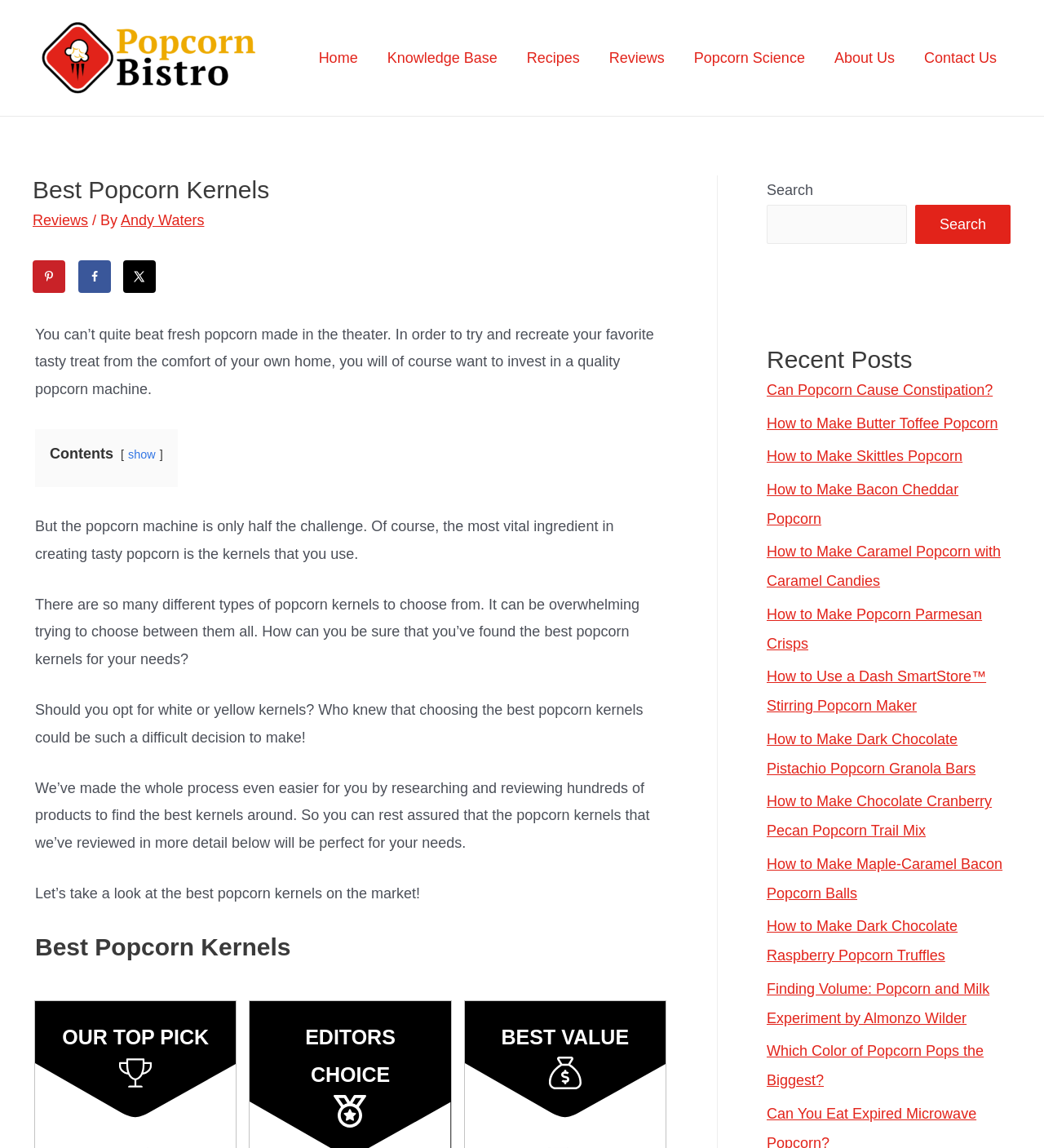Find the bounding box coordinates of the clickable area that will achieve the following instruction: "Read the 'Best Popcorn Kernels' article".

[0.034, 0.811, 0.638, 0.839]